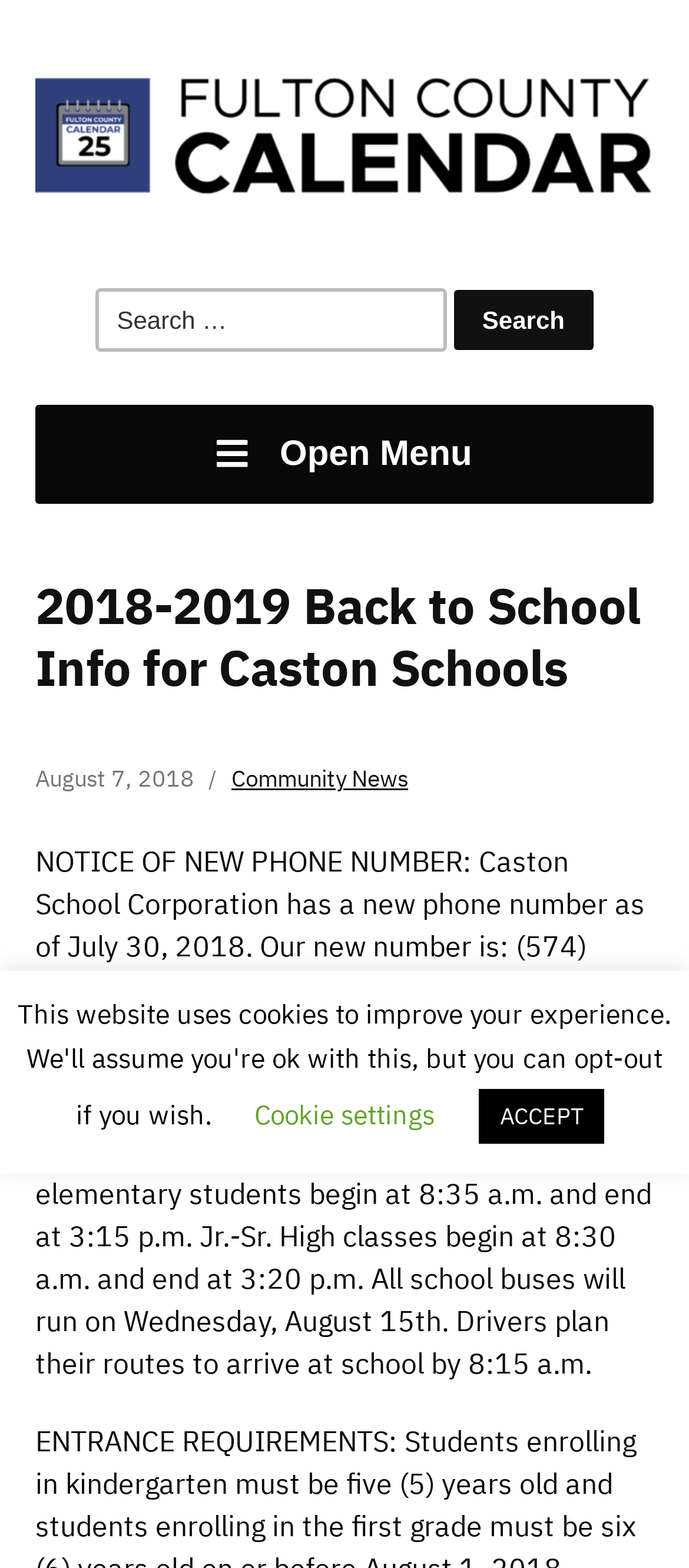What is the purpose of the search box?
Answer the question with just one word or phrase using the image.

To search for information